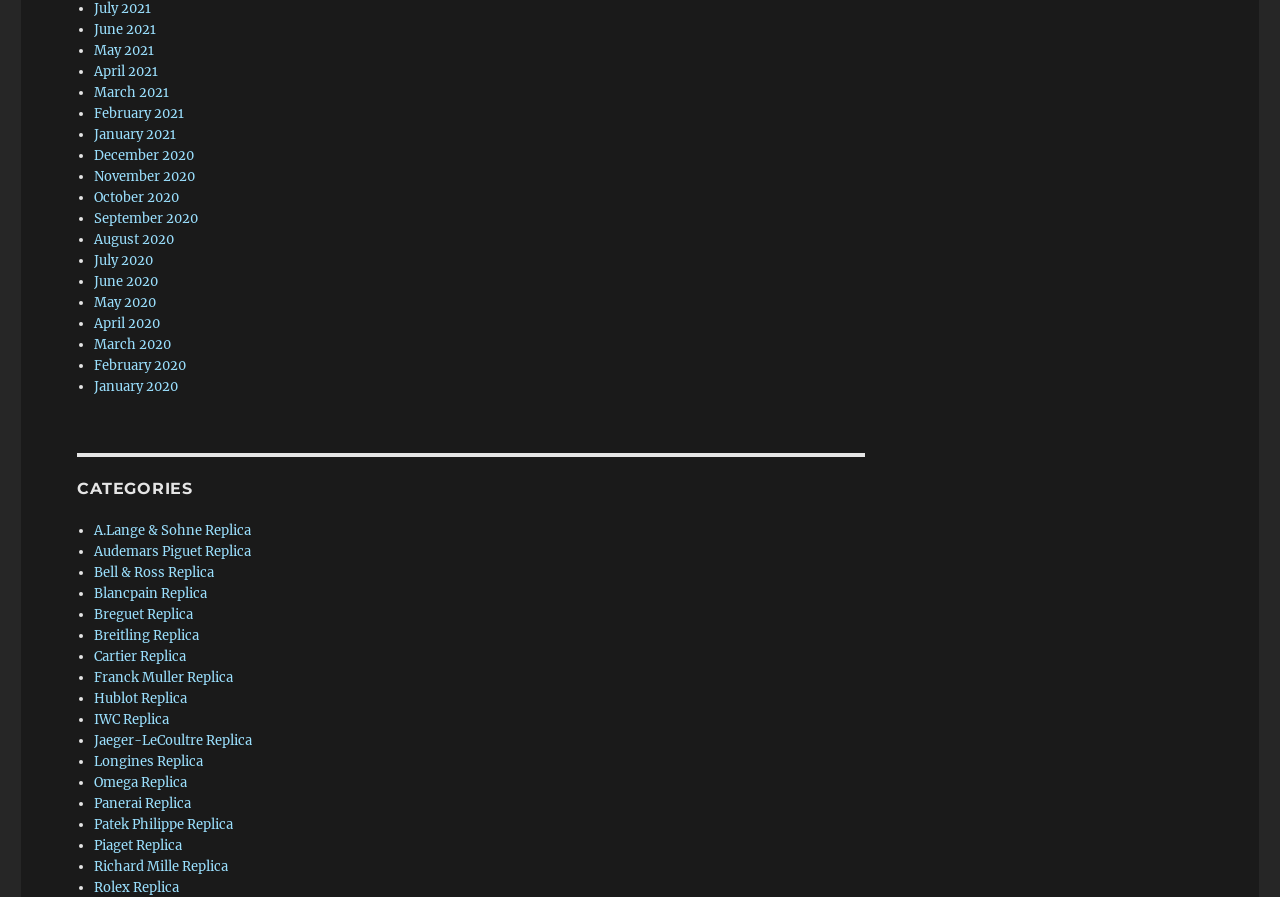Respond to the following question using a concise word or phrase: 
How many months are listed in total?

24